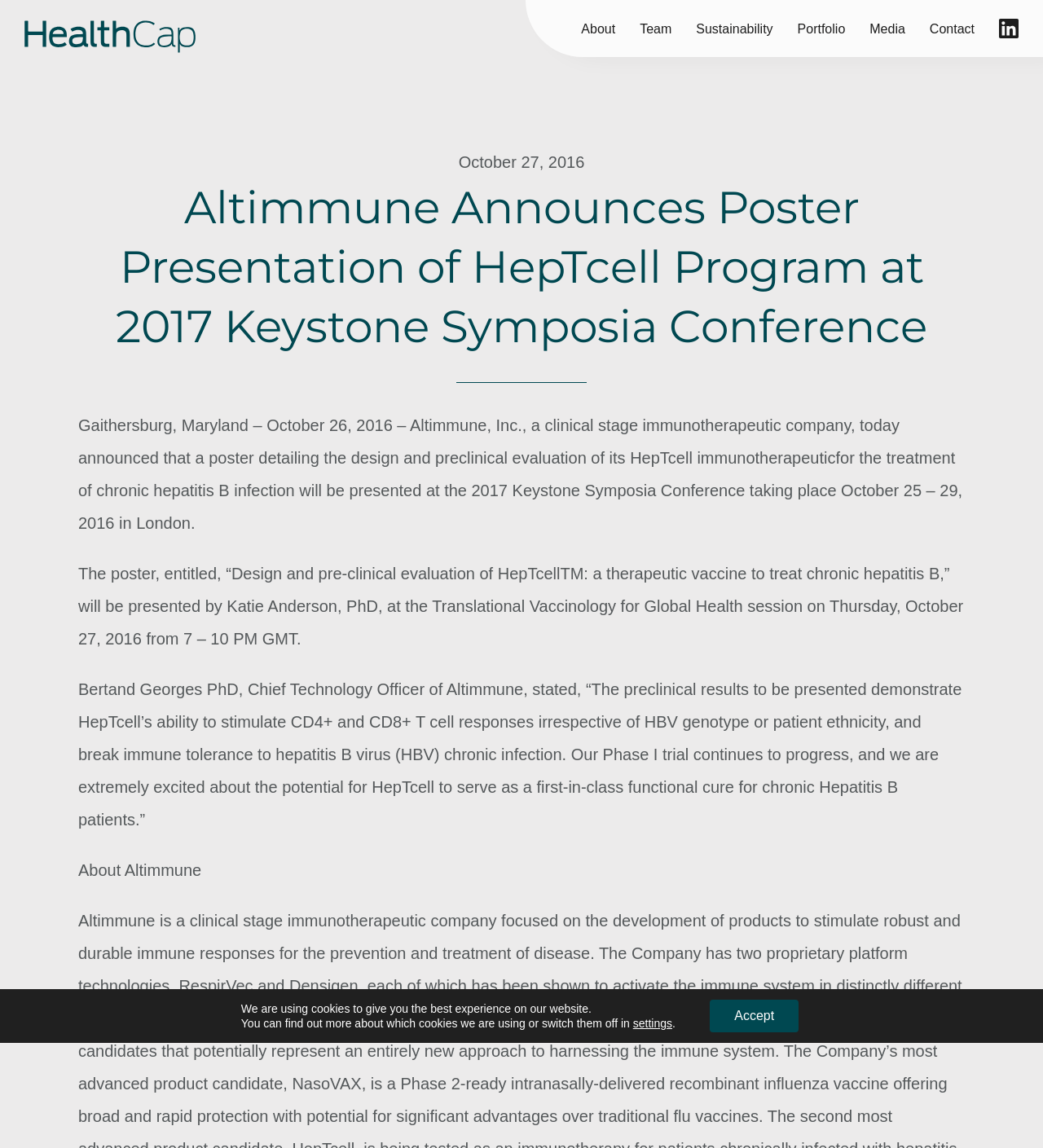Pinpoint the bounding box coordinates of the clickable area needed to execute the instruction: "Click Portfolio link". The coordinates should be specified as four float numbers between 0 and 1, i.e., [left, top, right, bottom].

[0.765, 0.019, 0.81, 0.031]